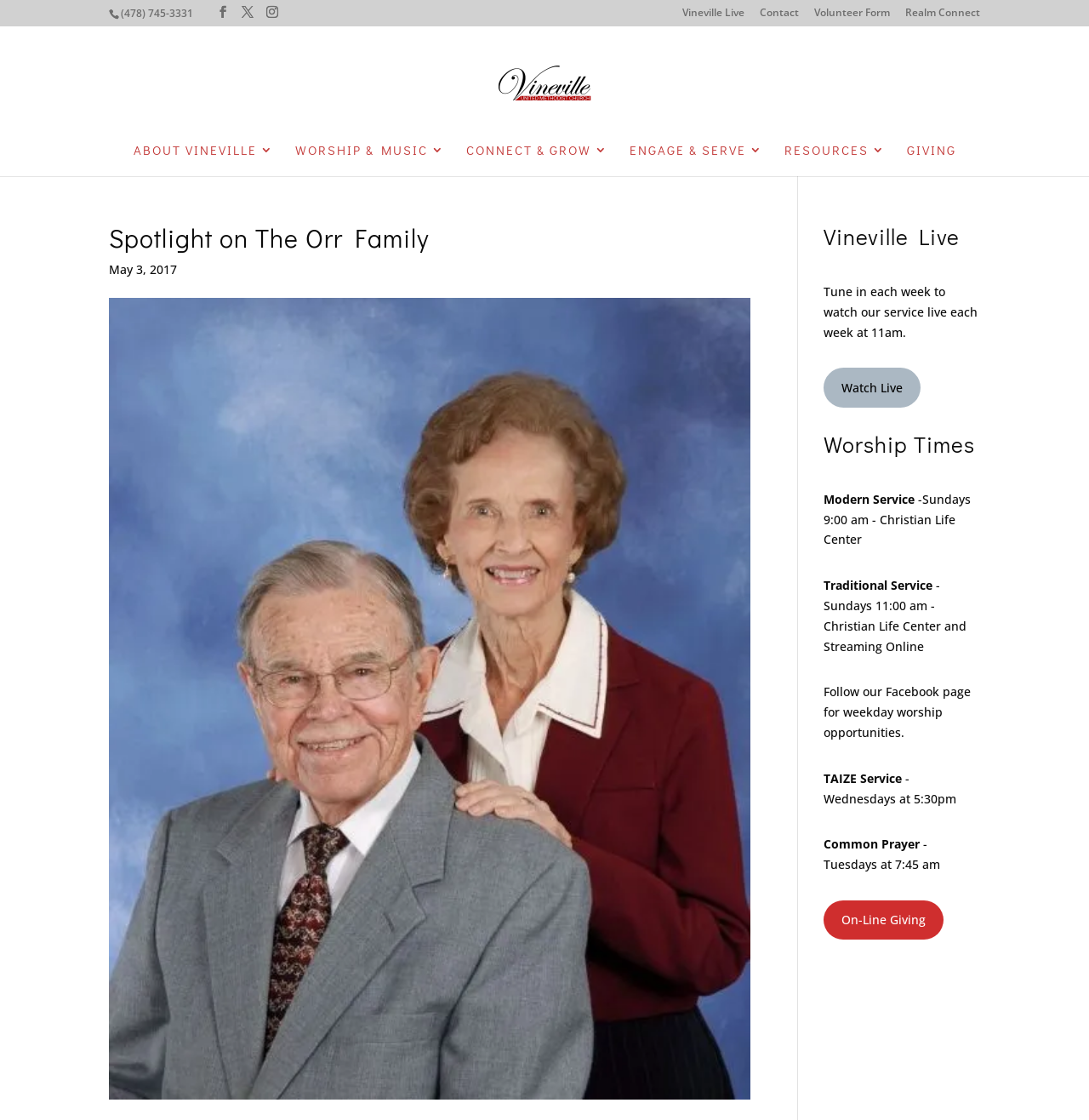Determine the bounding box coordinates of the clickable area required to perform the following instruction: "Give online". The coordinates should be represented as four float numbers between 0 and 1: [left, top, right, bottom].

[0.756, 0.804, 0.866, 0.839]